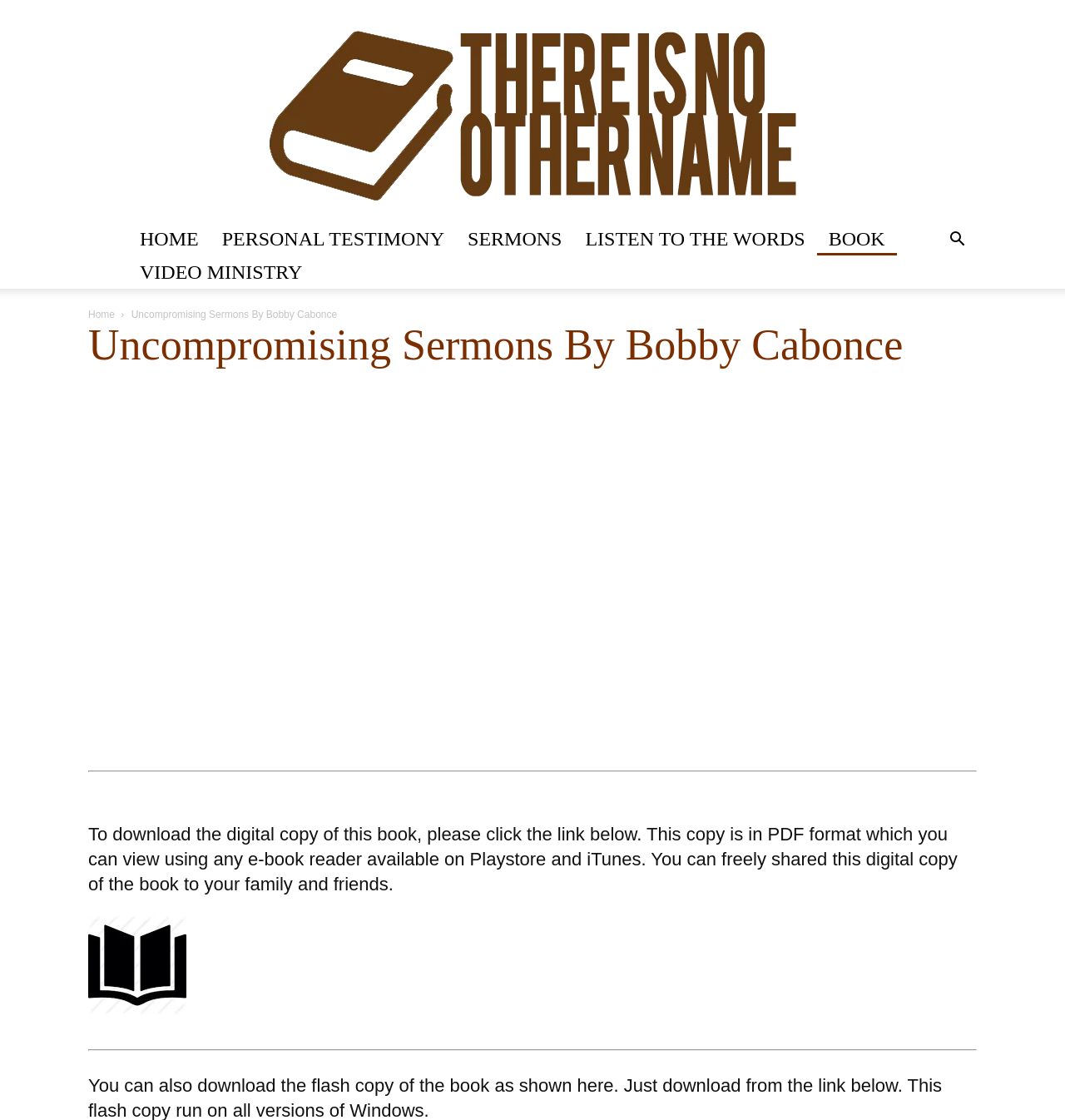Utilize the details in the image to give a detailed response to the question: What is the name of the sermon series?

The name of the sermon series can be found in the heading element 'Uncompromising Sermons By Bobby Cabonce' which is located at the top of the webpage.